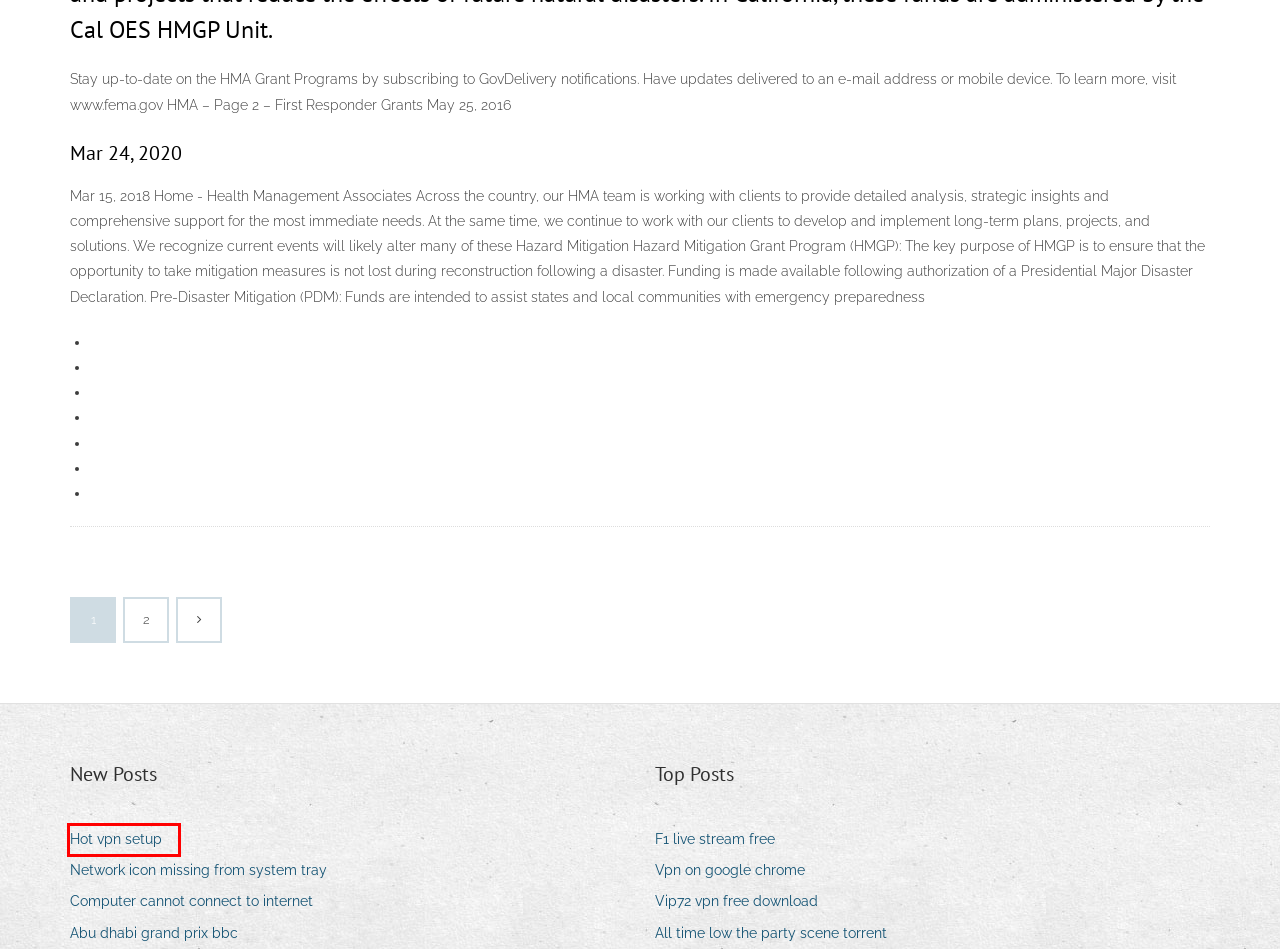You have a screenshot showing a webpage with a red bounding box highlighting an element. Choose the webpage description that best fits the new webpage after clicking the highlighted element. The descriptions are:
A. Cartee11749 . euvpnfhdfb.web.app
B. Network icon missing from system tray lncjp
C. 100 in bitcoin 10 years ago hunba
D. Installer facebook mobile android
E. Computer cannot connect to internet hszct
F. Free slots instant play no download or registration
G. Can i get rich in the stock market mfmmi
H. Hot vpn setup uscal

H